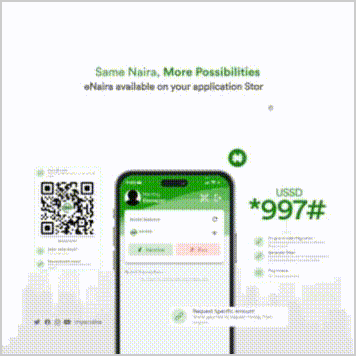What is the color tone of the design?
Provide an in-depth answer to the question, covering all aspects.

The design incorporates a modern aesthetic with green tones, suggesting a connection to the Central Bank of Nigeria's branding, which is likely to have a green color scheme.